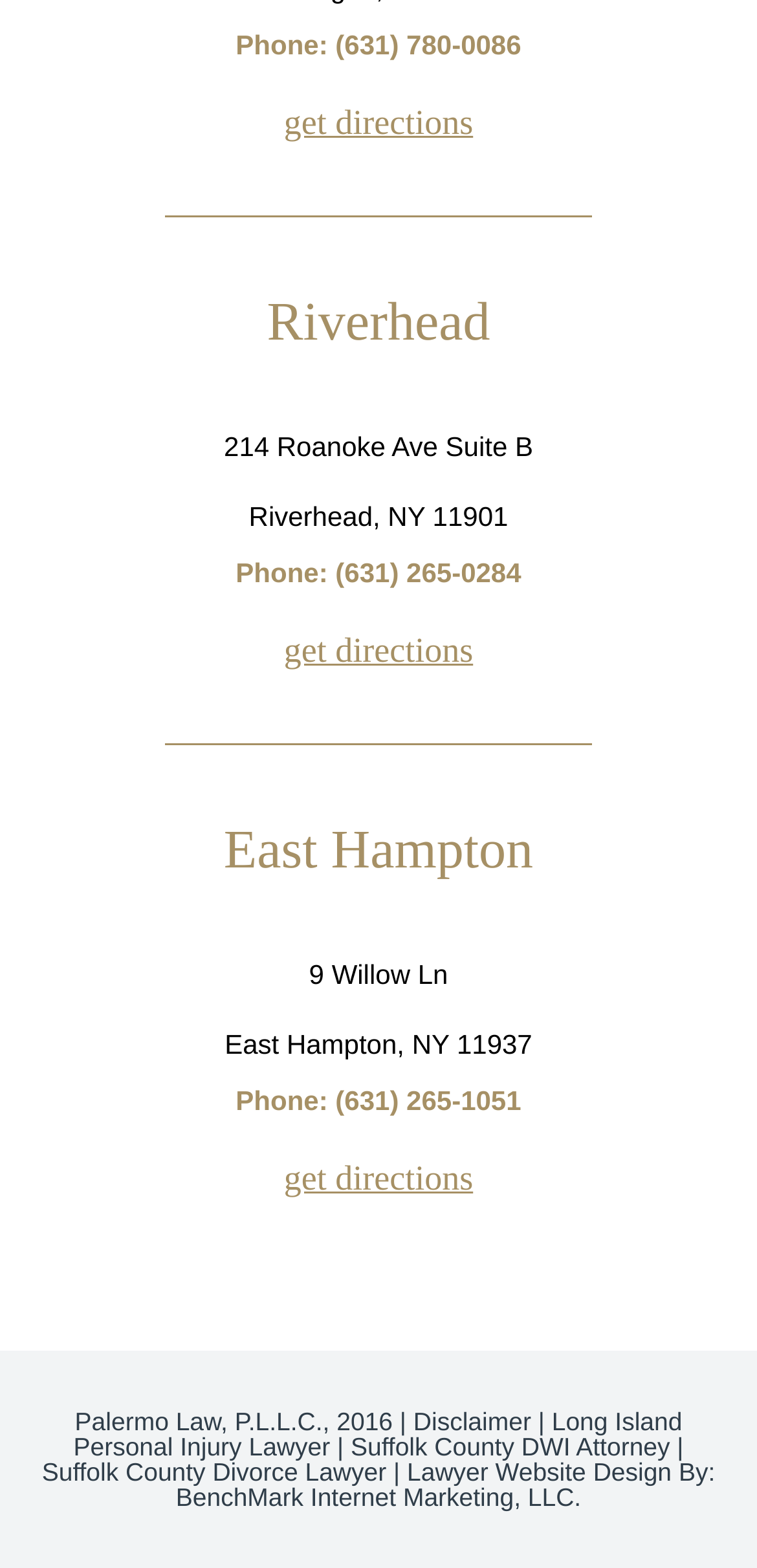Please respond to the question with a concise word or phrase:
Who designed the lawyer website?

BenchMark Internet Marketing, LLC.